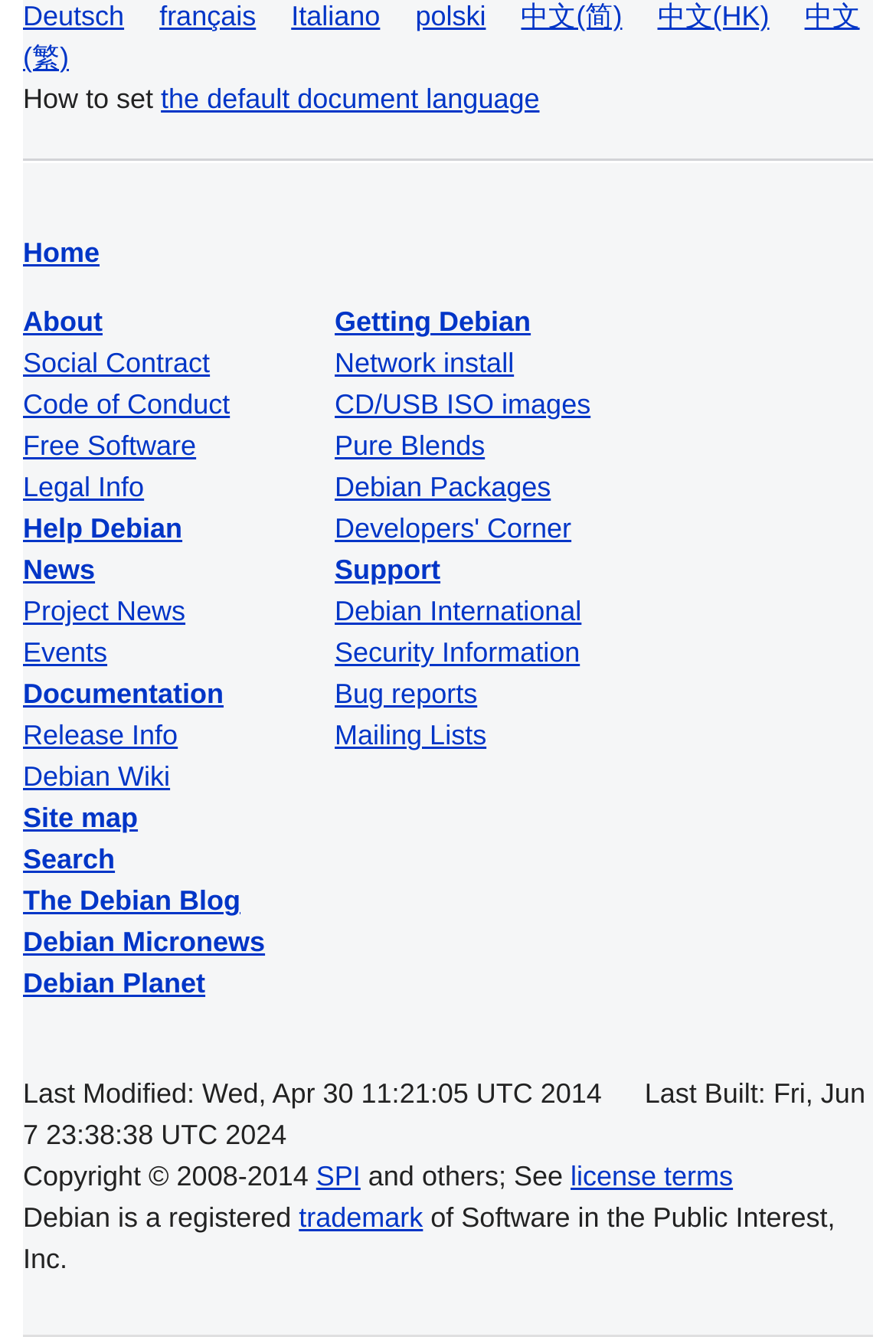What organization is Debian a registered trademark of?
Based on the visual details in the image, please answer the question thoroughly.

I found the answer by looking at the StaticText element at the bottom of the webpage, which states that Debian is a registered trademark of Software in the Public Interest, Inc.